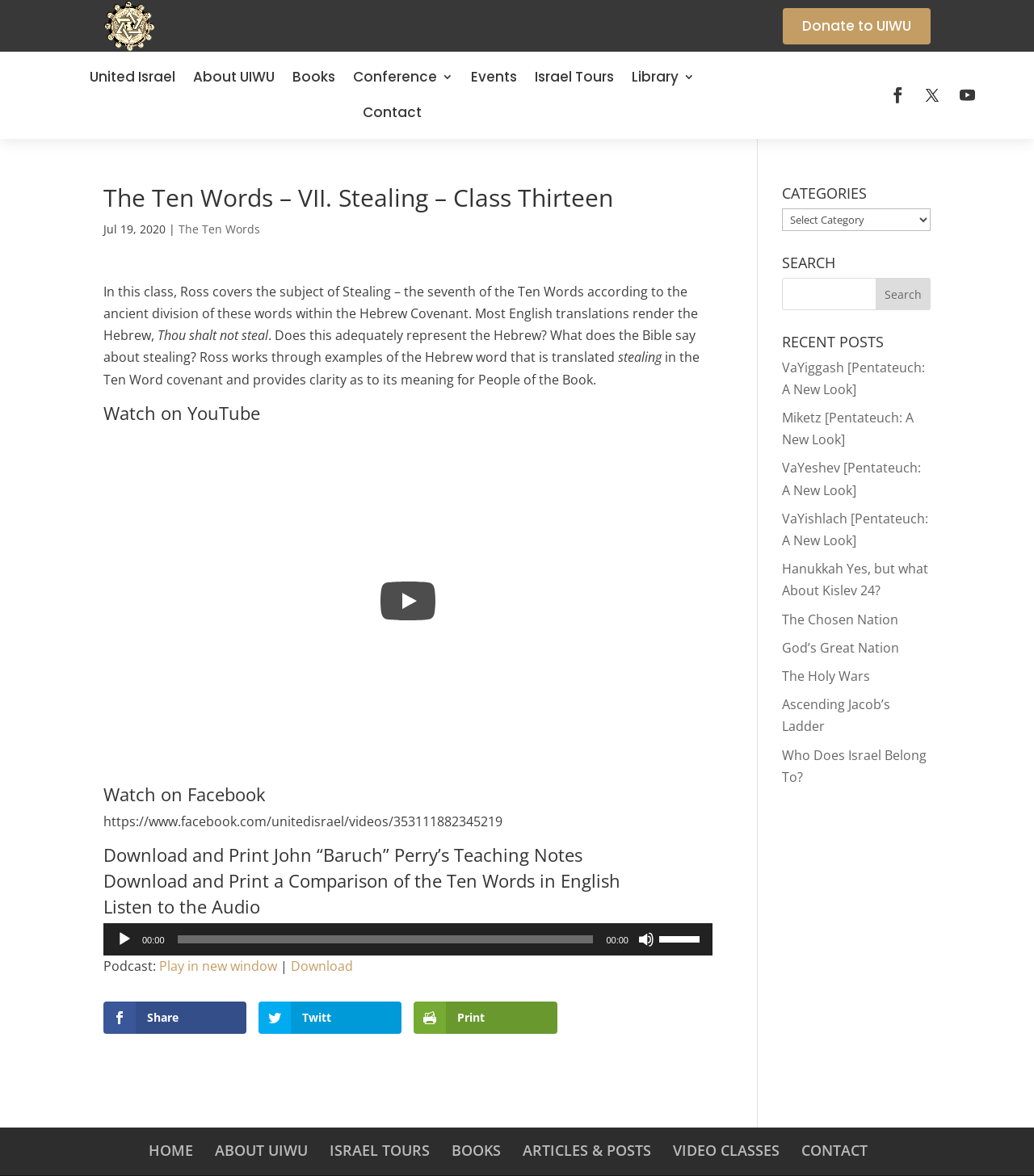Please pinpoint the bounding box coordinates for the region I should click to adhere to this instruction: "Download and Print John “Baruch” Perry’s Teaching Notes".

[0.1, 0.716, 0.563, 0.737]